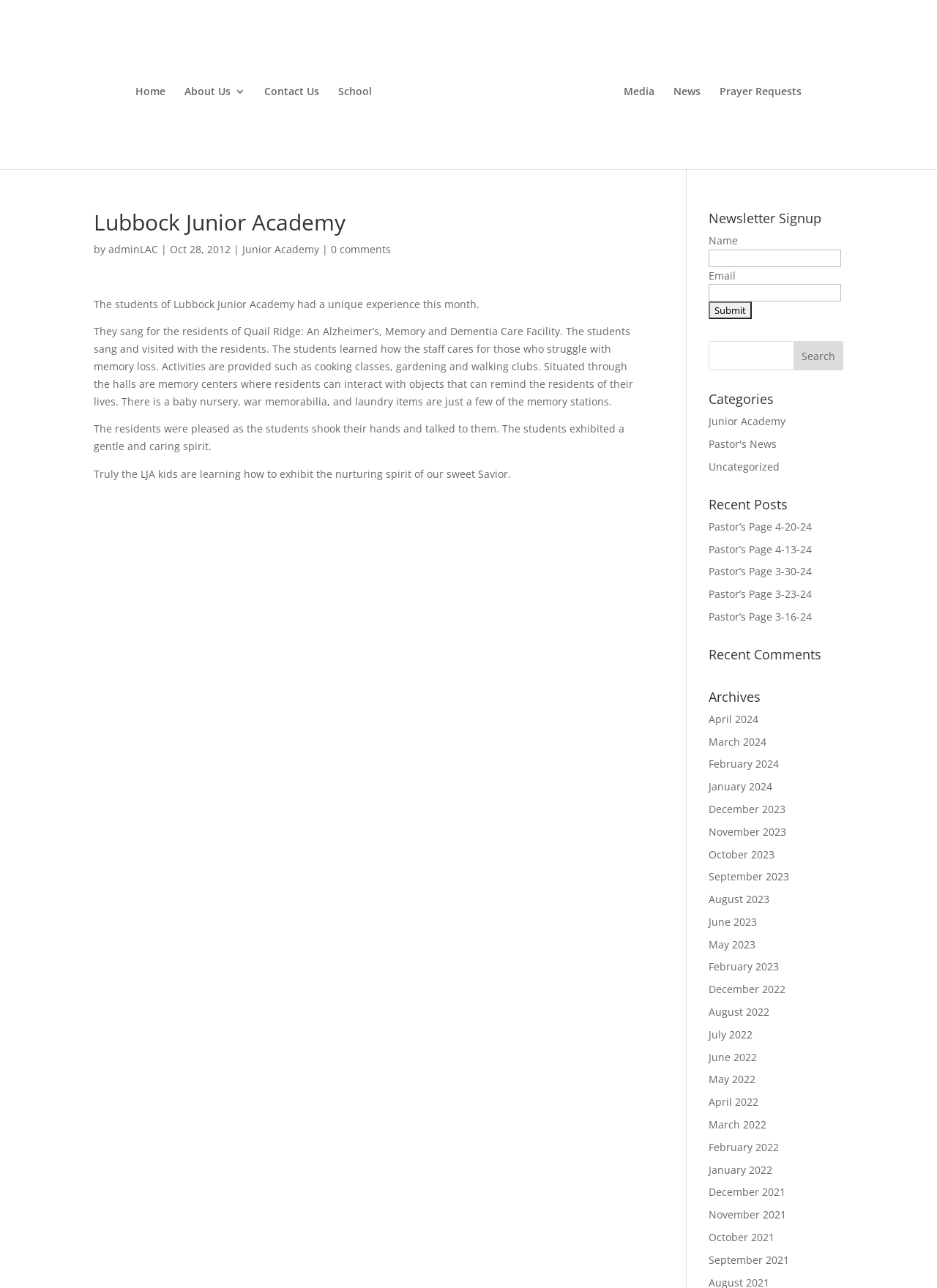What is the name of the school?
Refer to the screenshot and answer in one word or phrase.

Lubbock Junior Academy